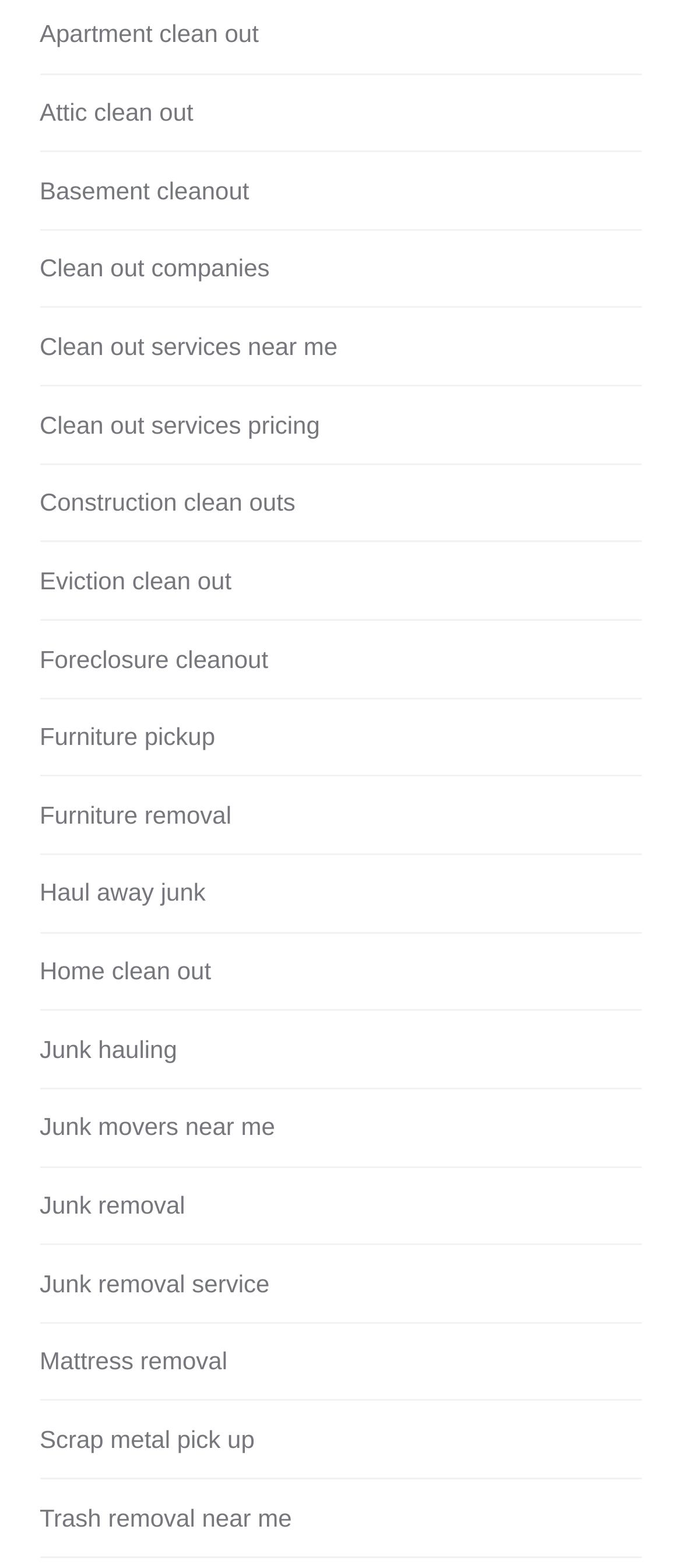Locate the bounding box coordinates of the clickable region to complete the following instruction: "Explore 'Home clean out'."

[0.058, 0.607, 0.309, 0.632]